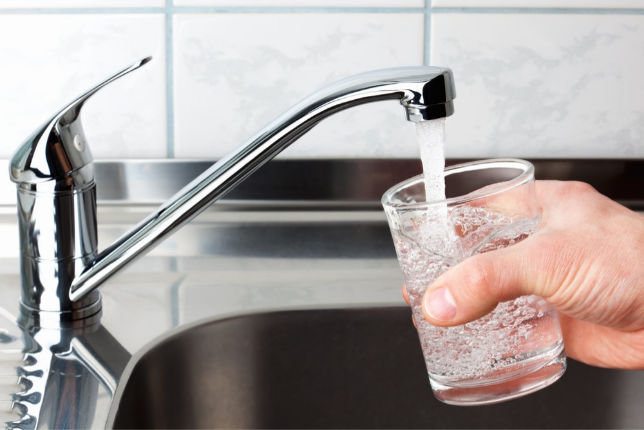Provide a comprehensive description of the image.

The image depicts a hand holding a clear glass as it receives a steady stream of water from a sleek, modern faucet. The setting appears to be a kitchen, with a stainless steel sink and a tiled backsplash, enhancing the contemporary aesthetic. The water, sparkling and refreshing, highlights the importance of clean drinking water, a theme echoed in the surrounding content discussing the safety of Utah's drinking water. This visual representation reinforces the vital message of ensuring water quality and encourages households to consider testing their drinking water supply for contaminants.